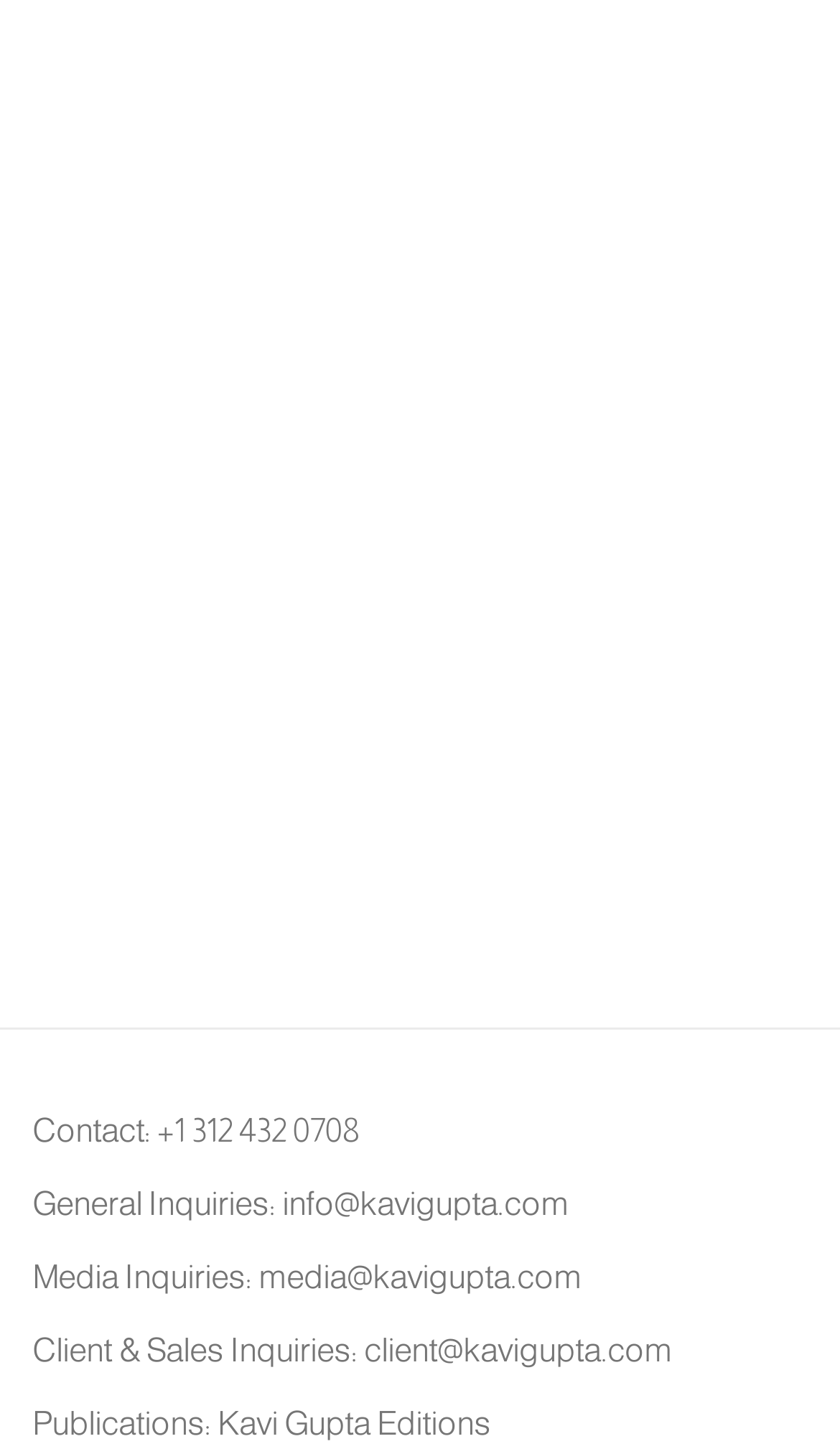What is the name of the online exhibition?
Using the image as a reference, answer the question with a short word or phrase.

Online Exhibition